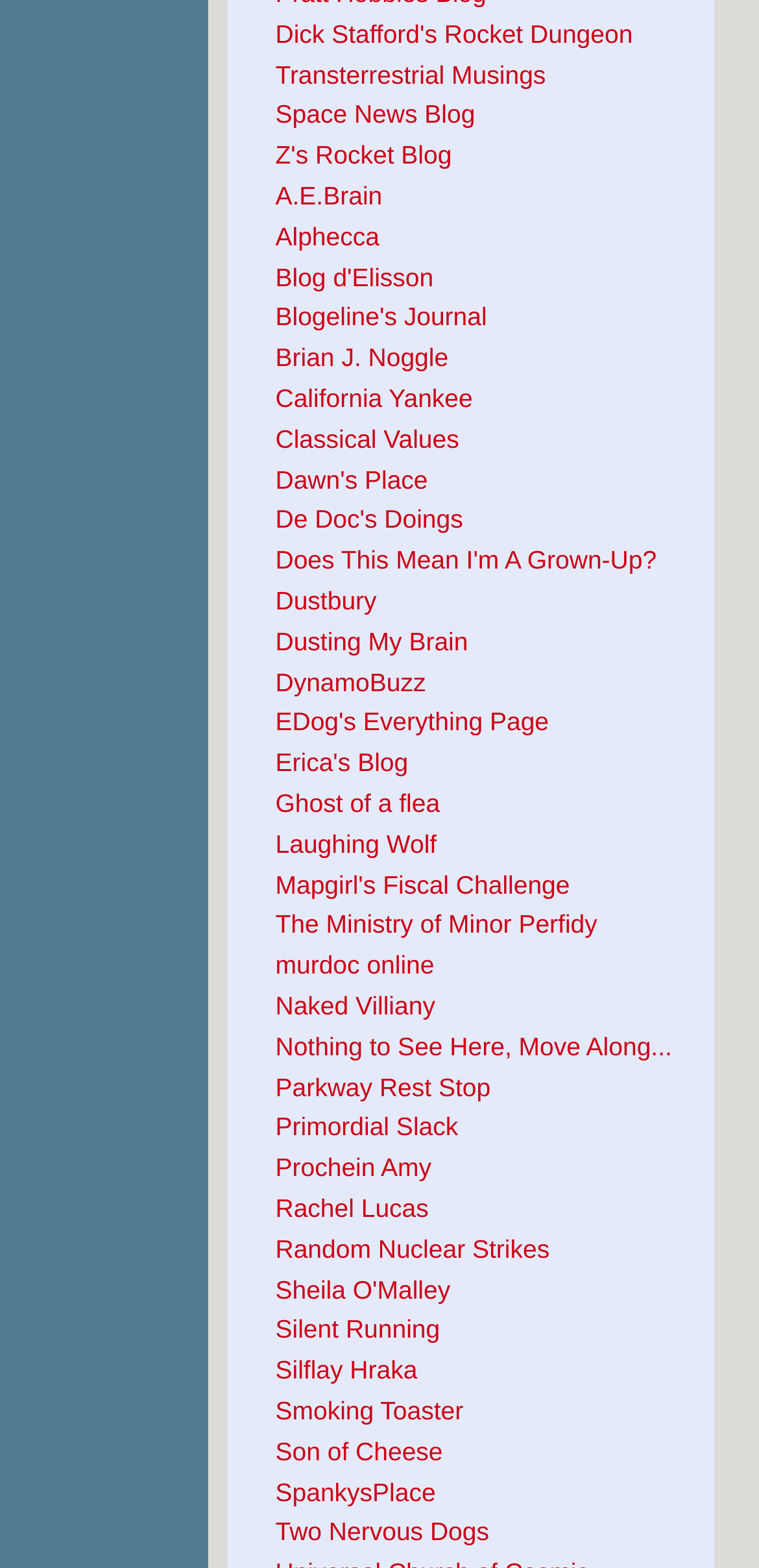Locate the bounding box coordinates of the clickable area needed to fulfill the instruction: "explore Does This Mean I'm A Grown-Up?".

[0.363, 0.348, 0.865, 0.367]